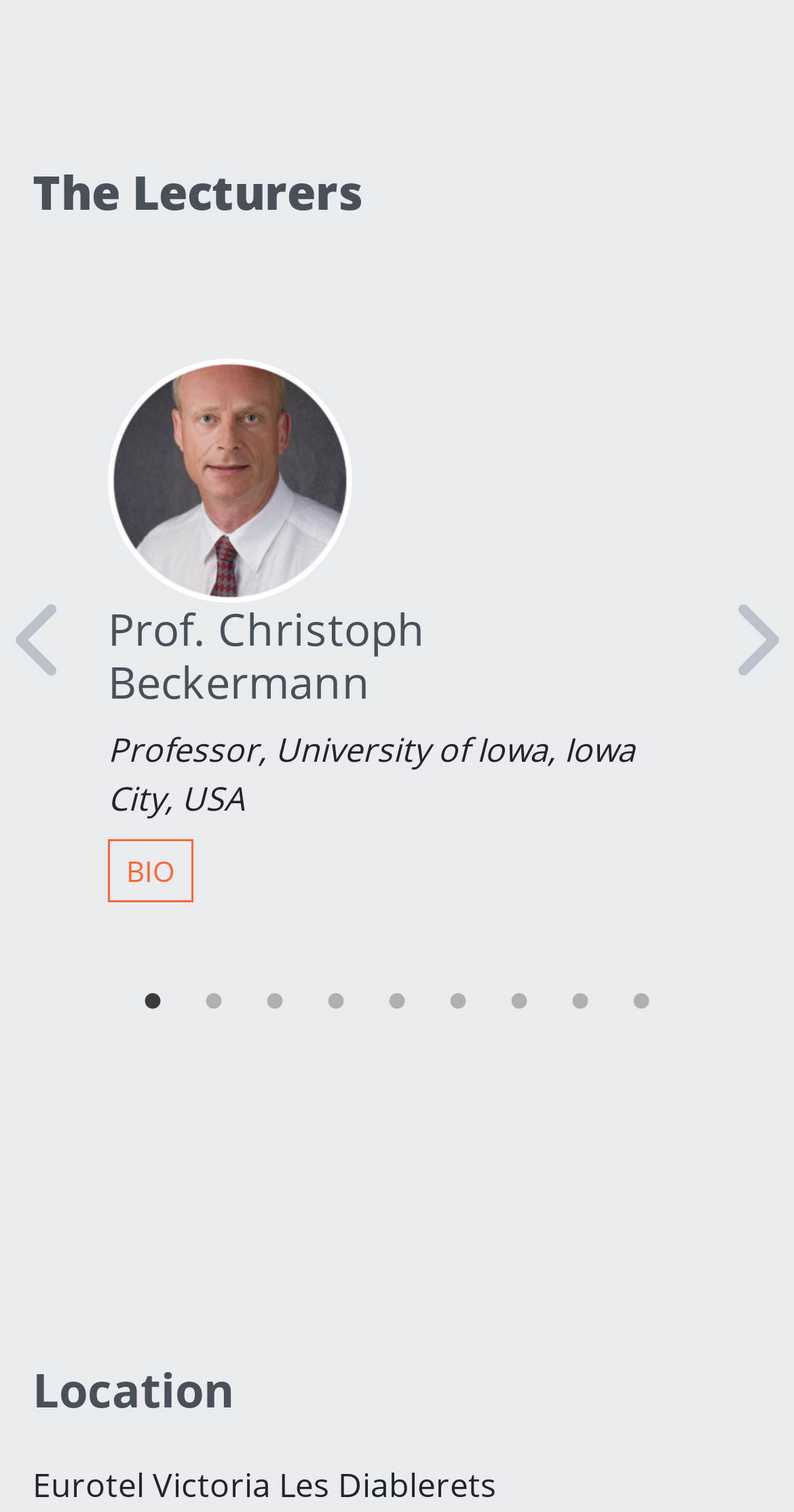What is the title of the first section?
Kindly offer a comprehensive and detailed response to the question.

I found the title of the first section in the heading element, which has the text 'The Lecturers'.